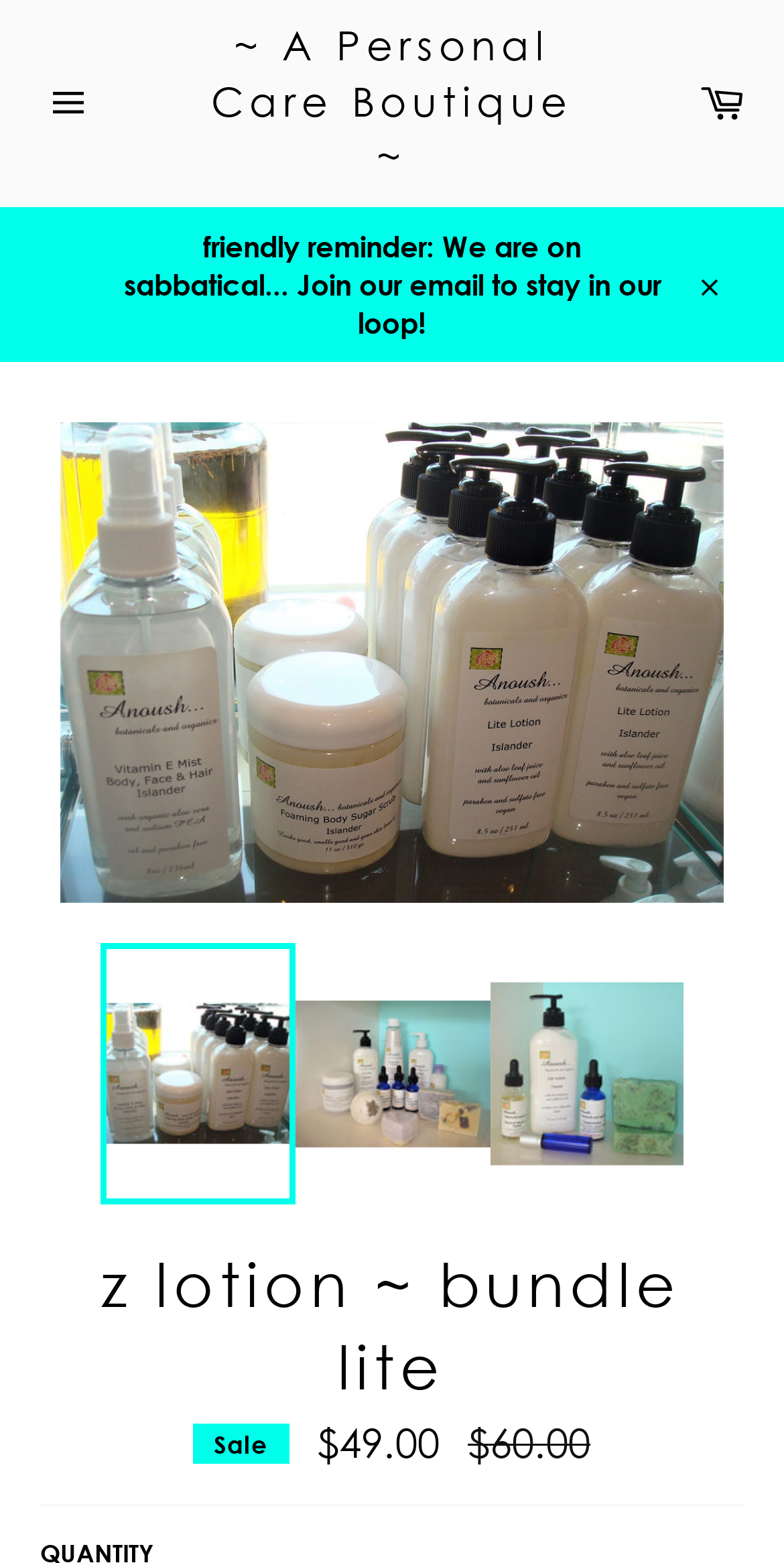Please use the details from the image to answer the following question comprehensively:
What is the original price of the product?

I found the answer by looking at the deletion element with the text '$60.00' which is likely to be the original price of the product.